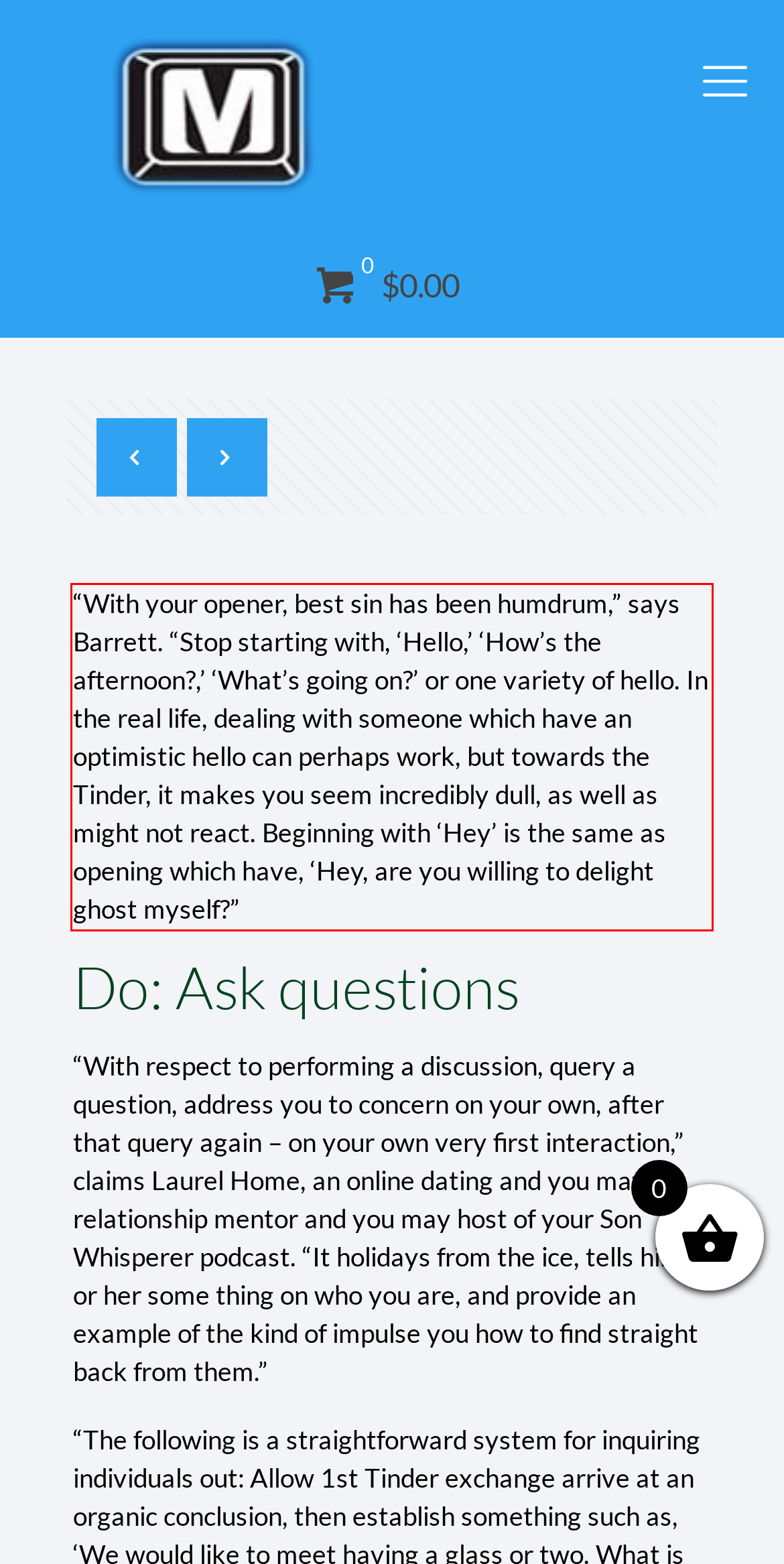Please identify the text within the red rectangular bounding box in the provided webpage screenshot.

“With your opener, best sin has been humdrum,” says Barrett. “Stop starting with, ‘Hello,’ ‘How’s the afternoon?,’ ‘What’s going on?’ or one variety of hello. In the real life, dealing with someone which have an optimistic hello can perhaps work, but towards the Tinder, it makes you seem incredibly dull, as well as might not react. Beginning with ‘Hey’ is the same as opening which have, ‘Hey, are you willing to delight ghost myself?”